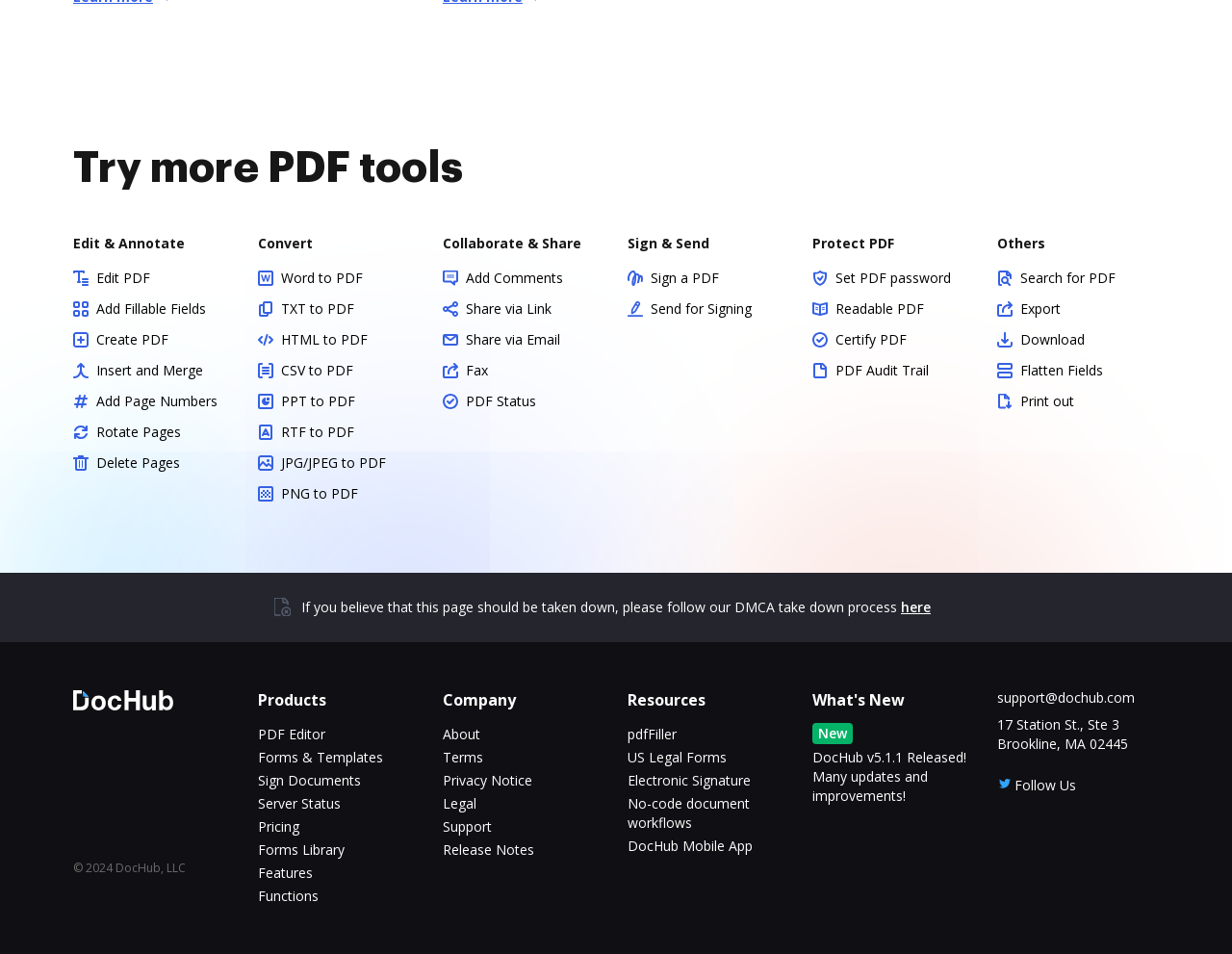Find the bounding box coordinates of the element to click in order to complete this instruction: "Sign a PDF". The bounding box coordinates must be four float numbers between 0 and 1, denoted as [left, top, right, bottom].

[0.509, 0.281, 0.641, 0.301]